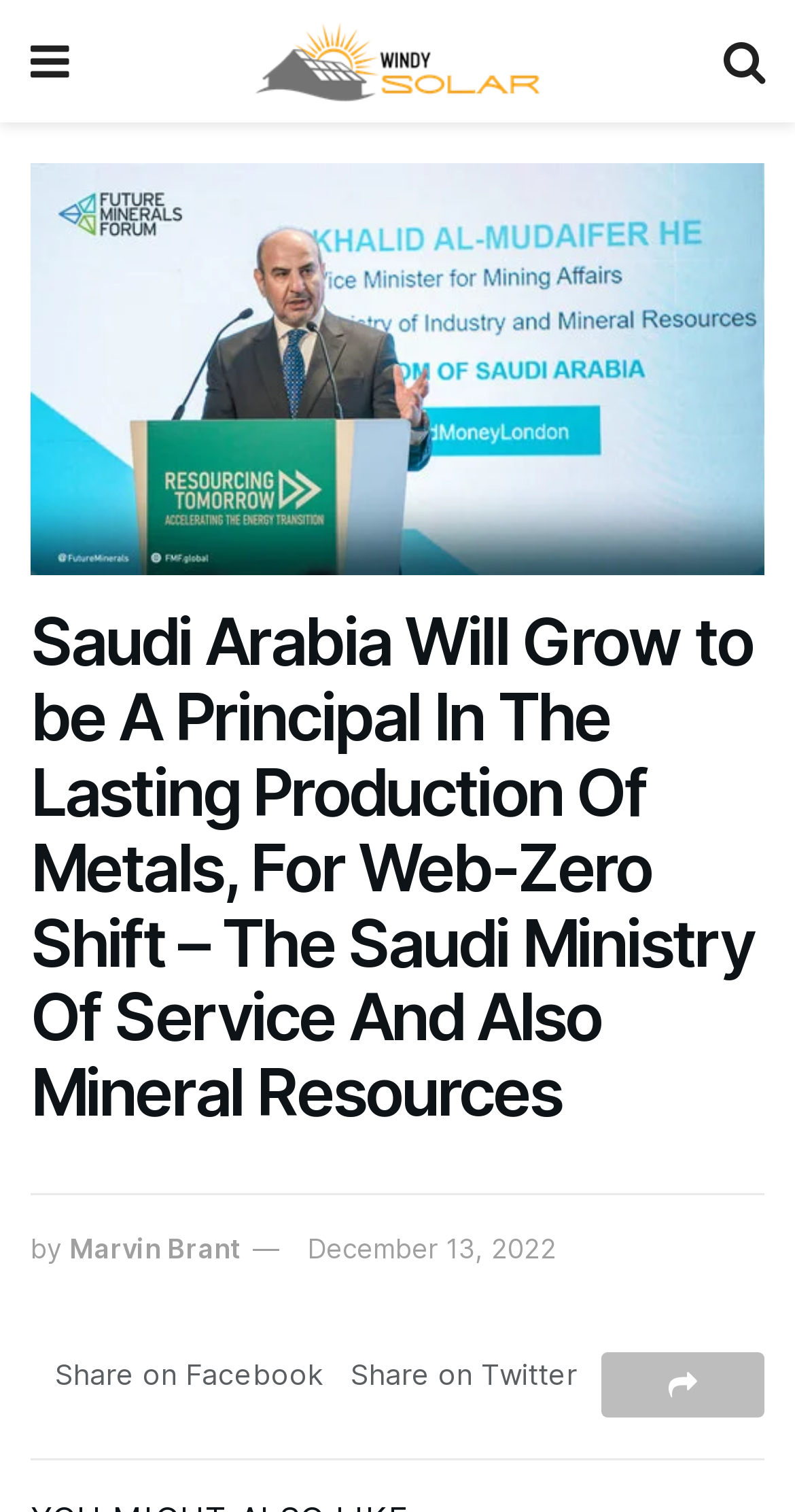How can I share the article?
Provide a one-word or short-phrase answer based on the image.

On Facebook or Twitter